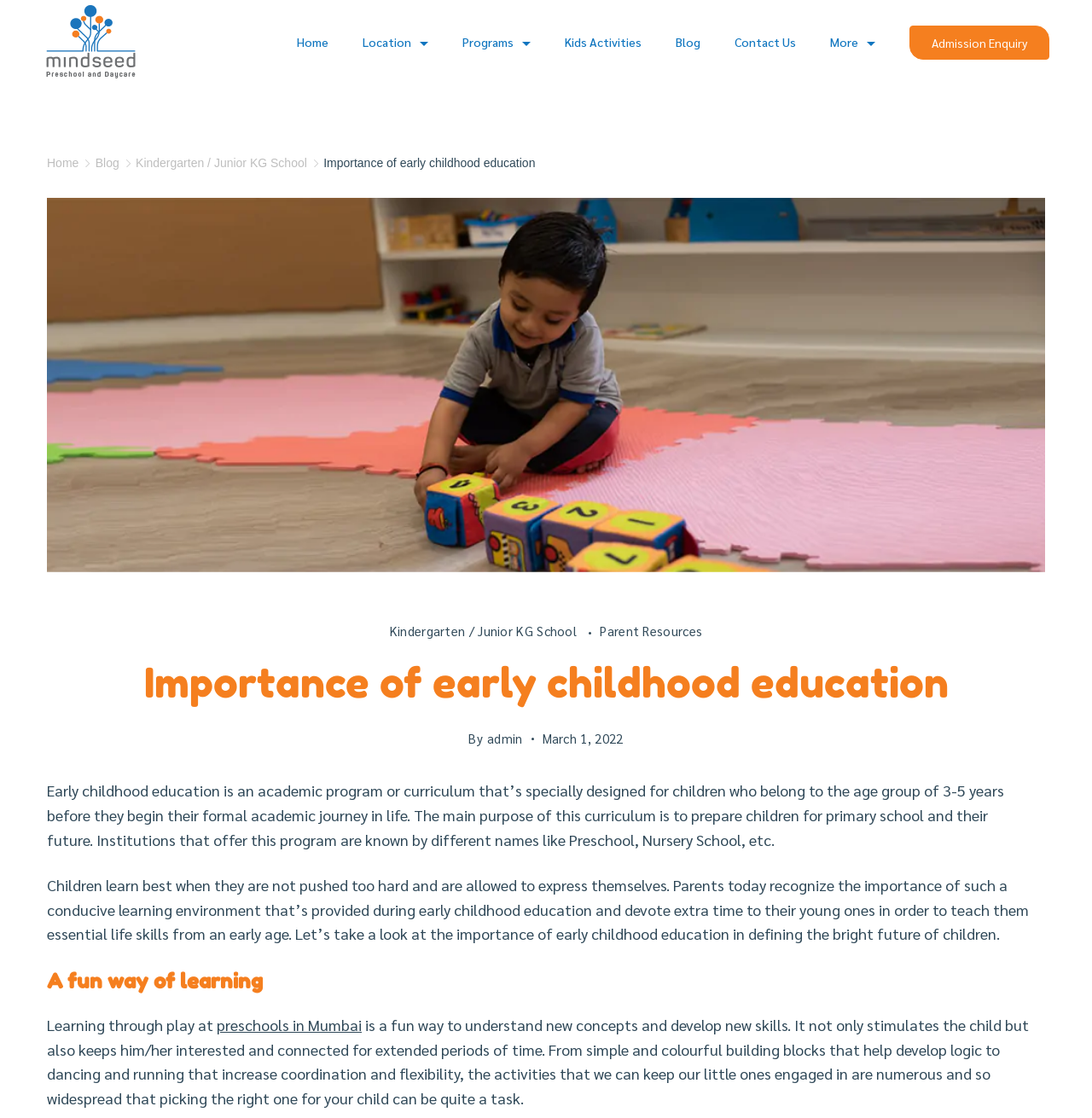Please identify the bounding box coordinates of the region to click in order to complete the given instruction: "Go to the 'Blog' page". The coordinates should be four float numbers between 0 and 1, i.e., [left, top, right, bottom].

[0.603, 0.031, 0.657, 0.045]